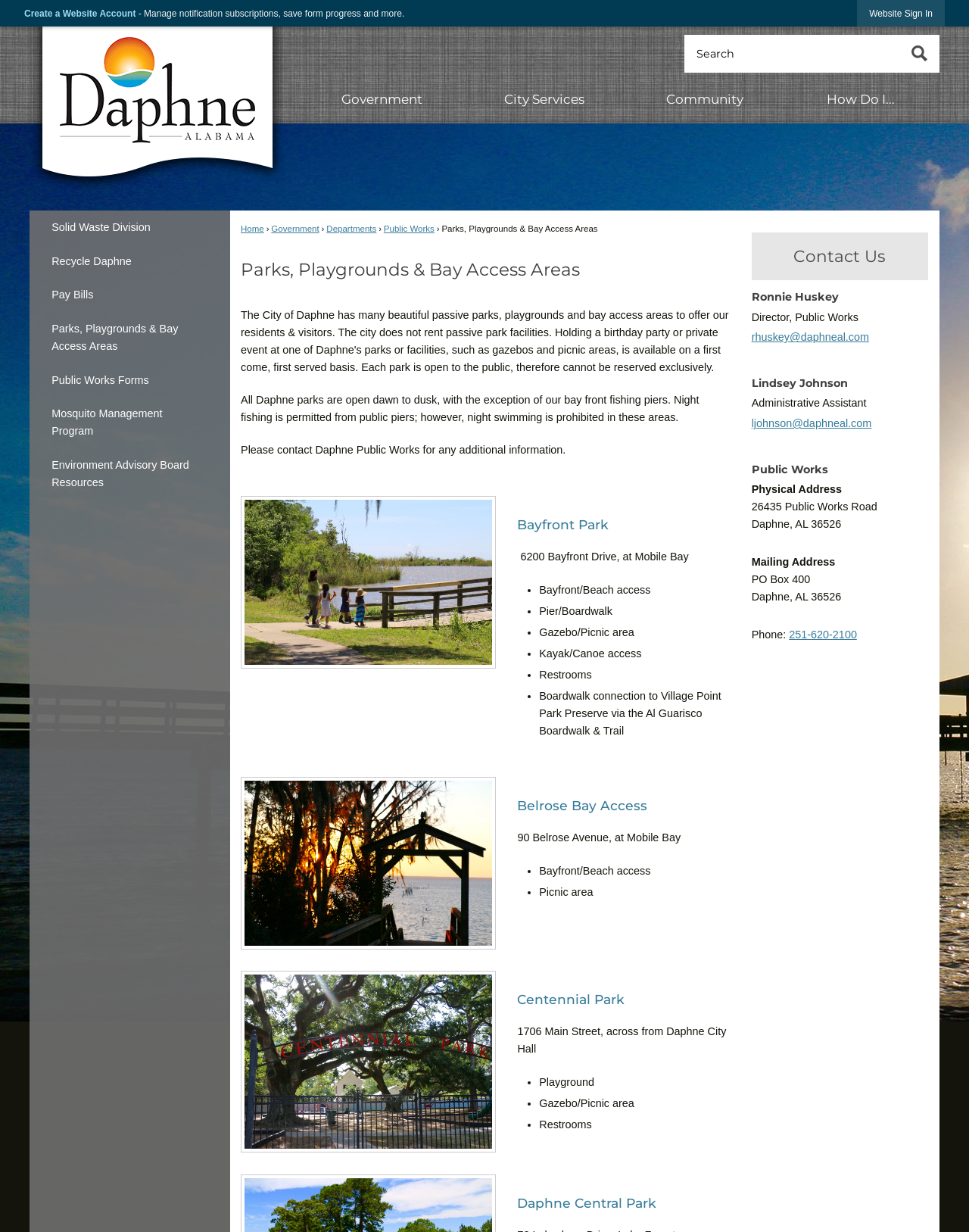Could you provide the bounding box coordinates for the portion of the screen to click to complete this instruction: "Search for something"?

[0.706, 0.028, 0.969, 0.059]